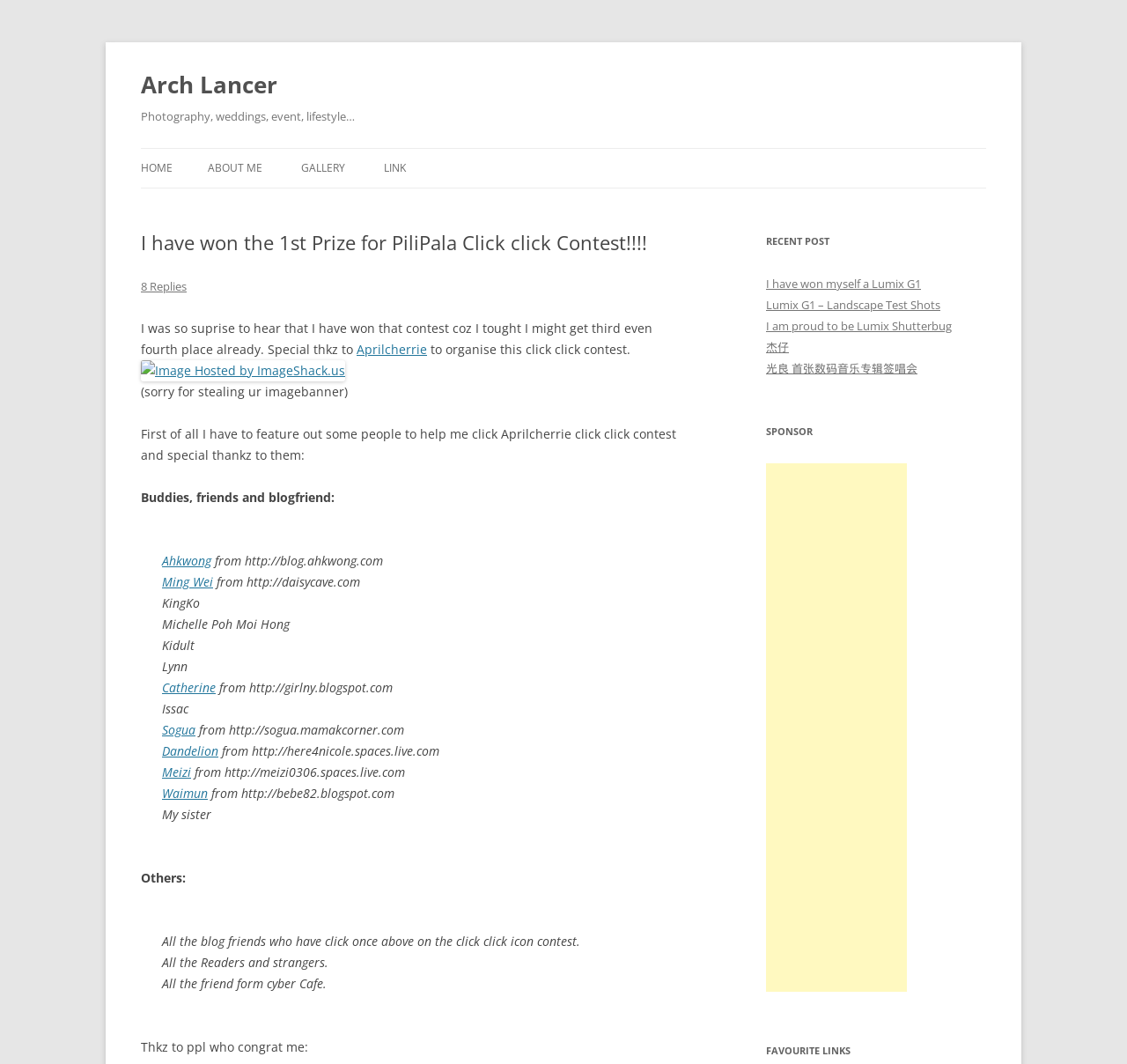What is the category of the webpage?
Answer with a single word or phrase by referring to the visual content.

Photography